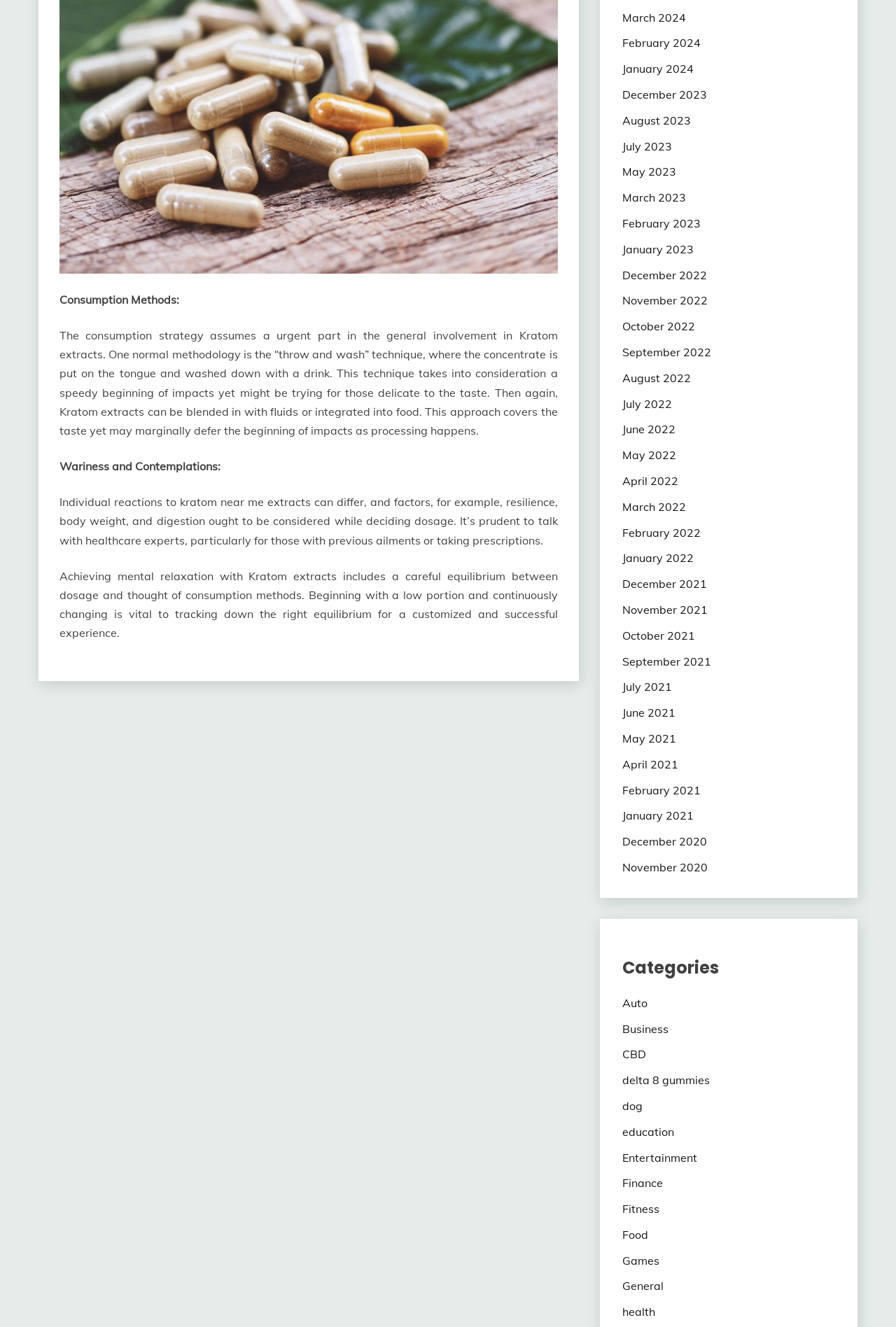Please reply to the following question with a single word or a short phrase:
What factors should be considered while determining dosage?

resilience, body weight, and digestion